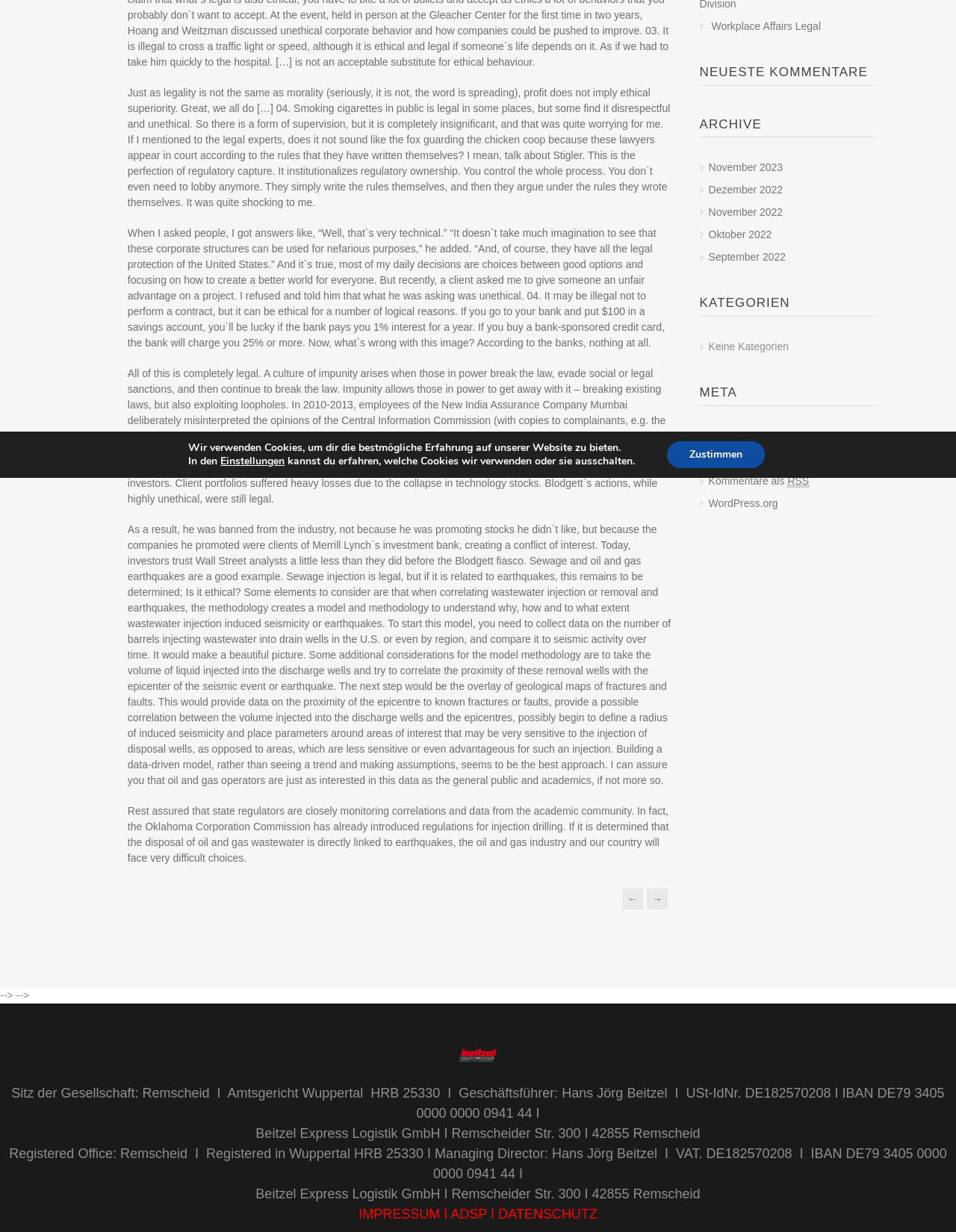Provide the bounding box coordinates, formatted as (top-left x, top-left y, bottom-right x, bottom-right y), with all values being floating point numbers between 0 and 1. Identify the bounding box of the UI element that matches the description: ipswich hospital careers

None